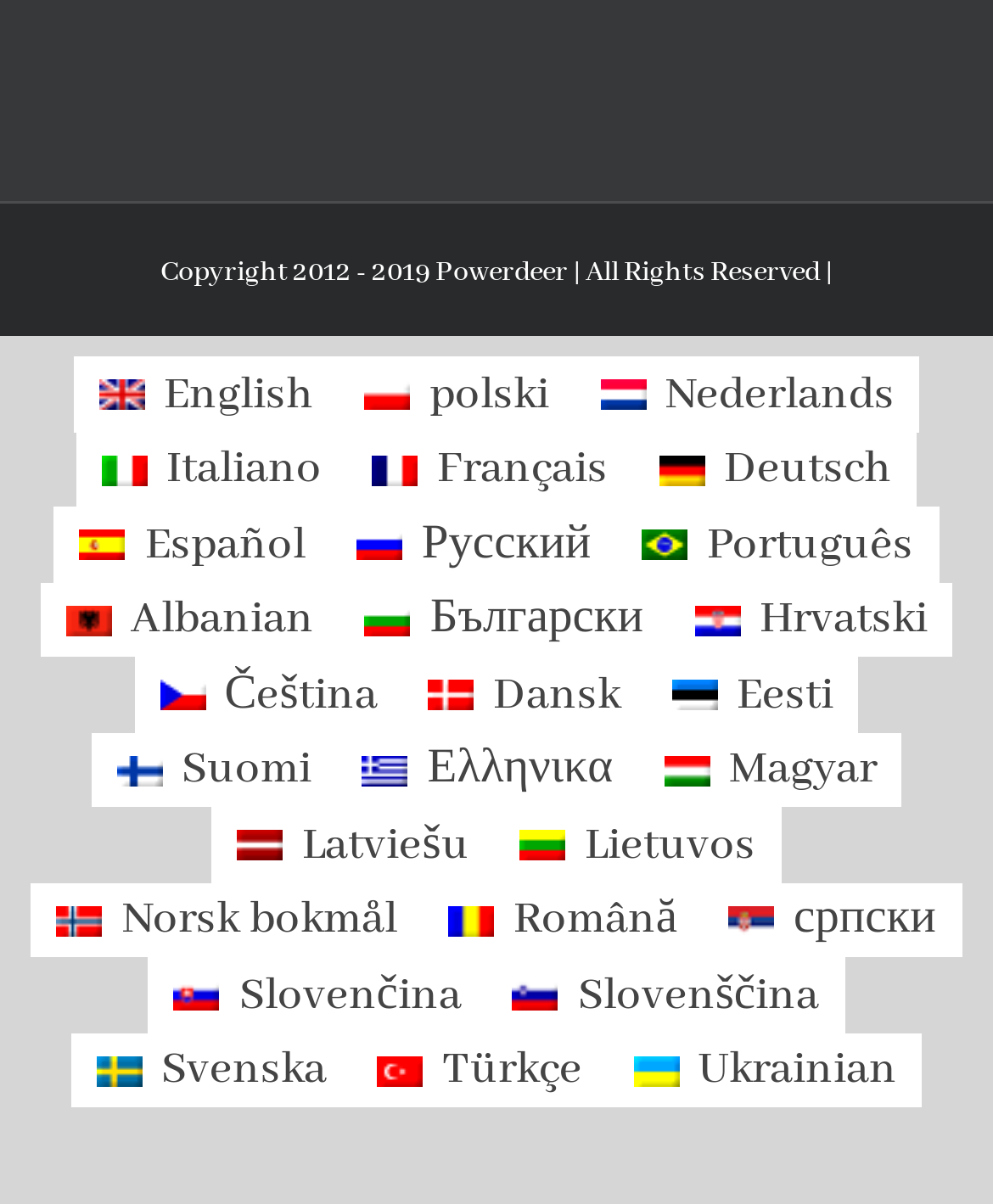Are all language options listed in alphabetical order?
Refer to the image and respond with a one-word or short-phrase answer.

No